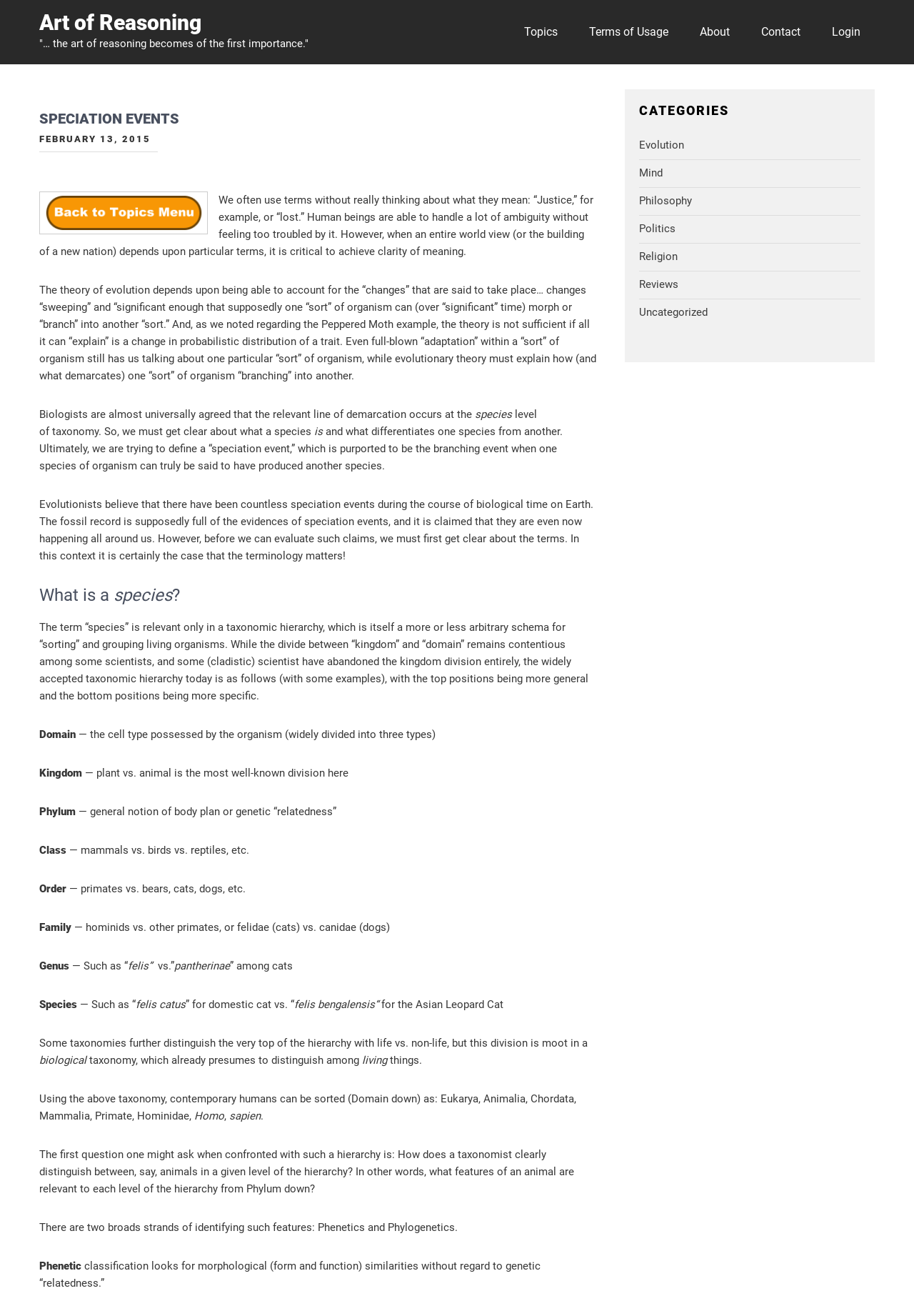Answer the following query concisely with a single word or phrase:
What is the topic of the article?

Speciation Events